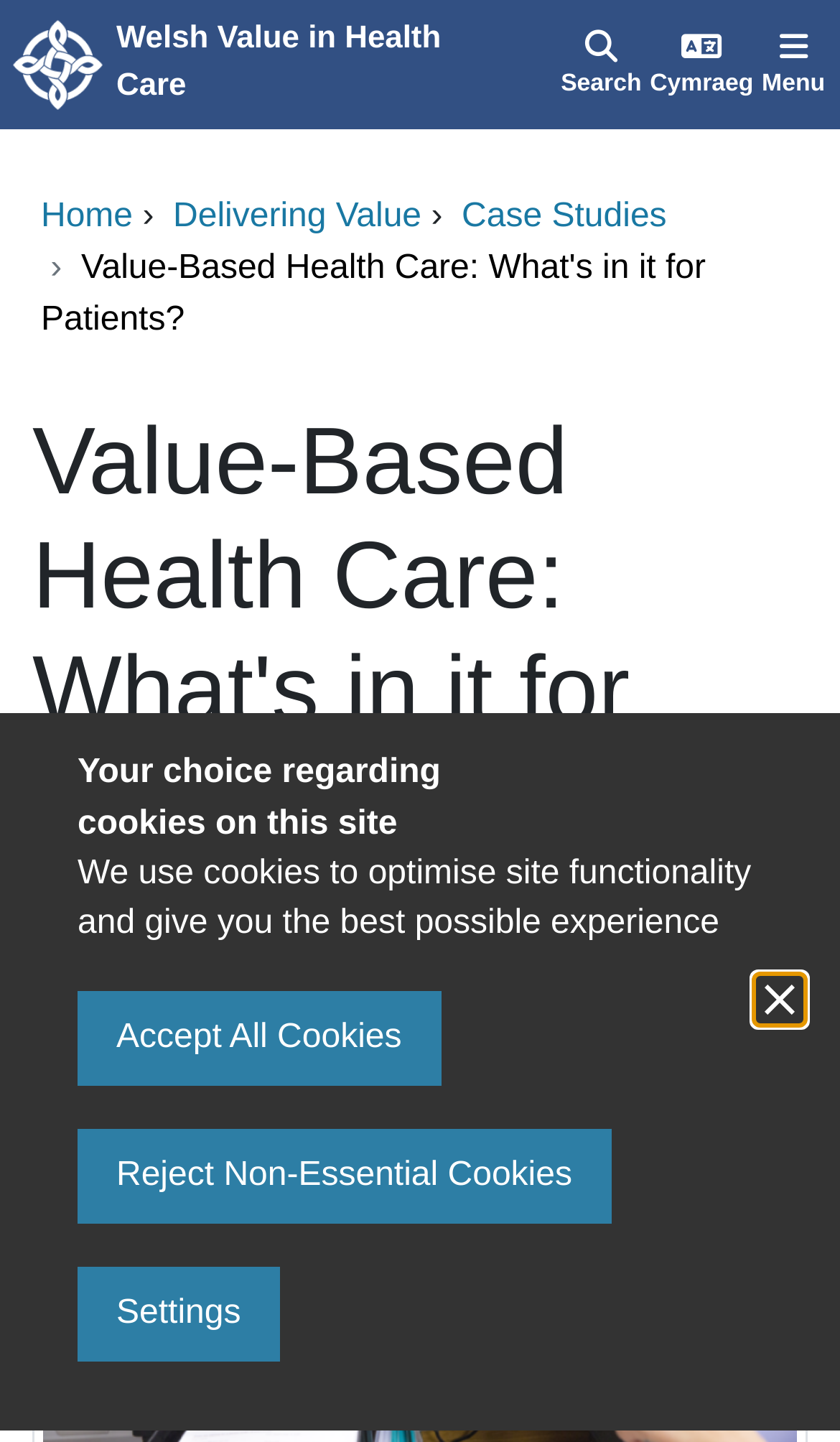Please identify the bounding box coordinates of the element's region that should be clicked to execute the following instruction: "Open the menu". The bounding box coordinates must be four float numbers between 0 and 1, i.e., [left, top, right, bottom].

[0.902, 0.0, 0.987, 0.09]